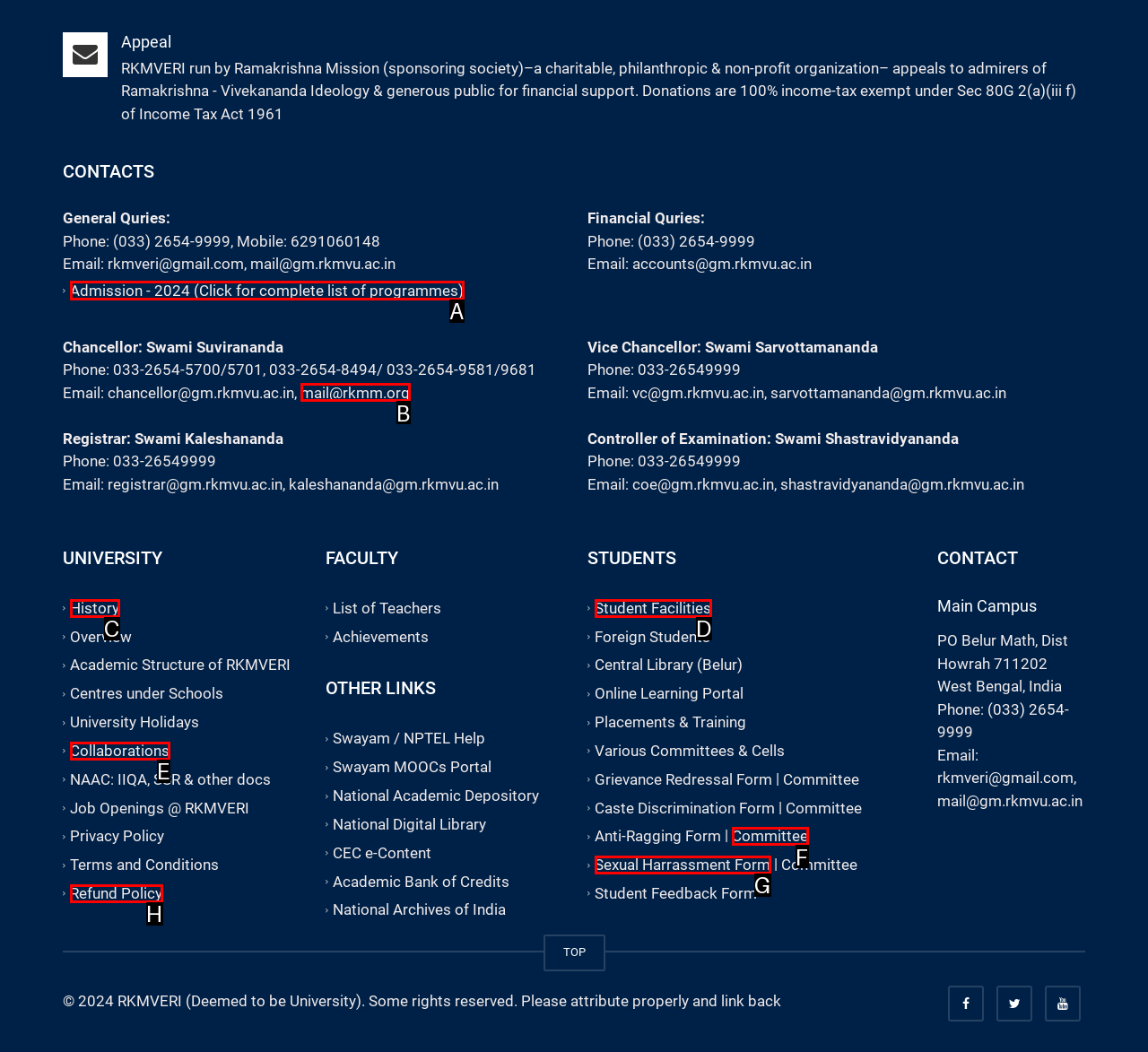Choose the letter that corresponds to the correct button to accomplish the task: Click on 'Admission - 2024'
Reply with the letter of the correct selection only.

A